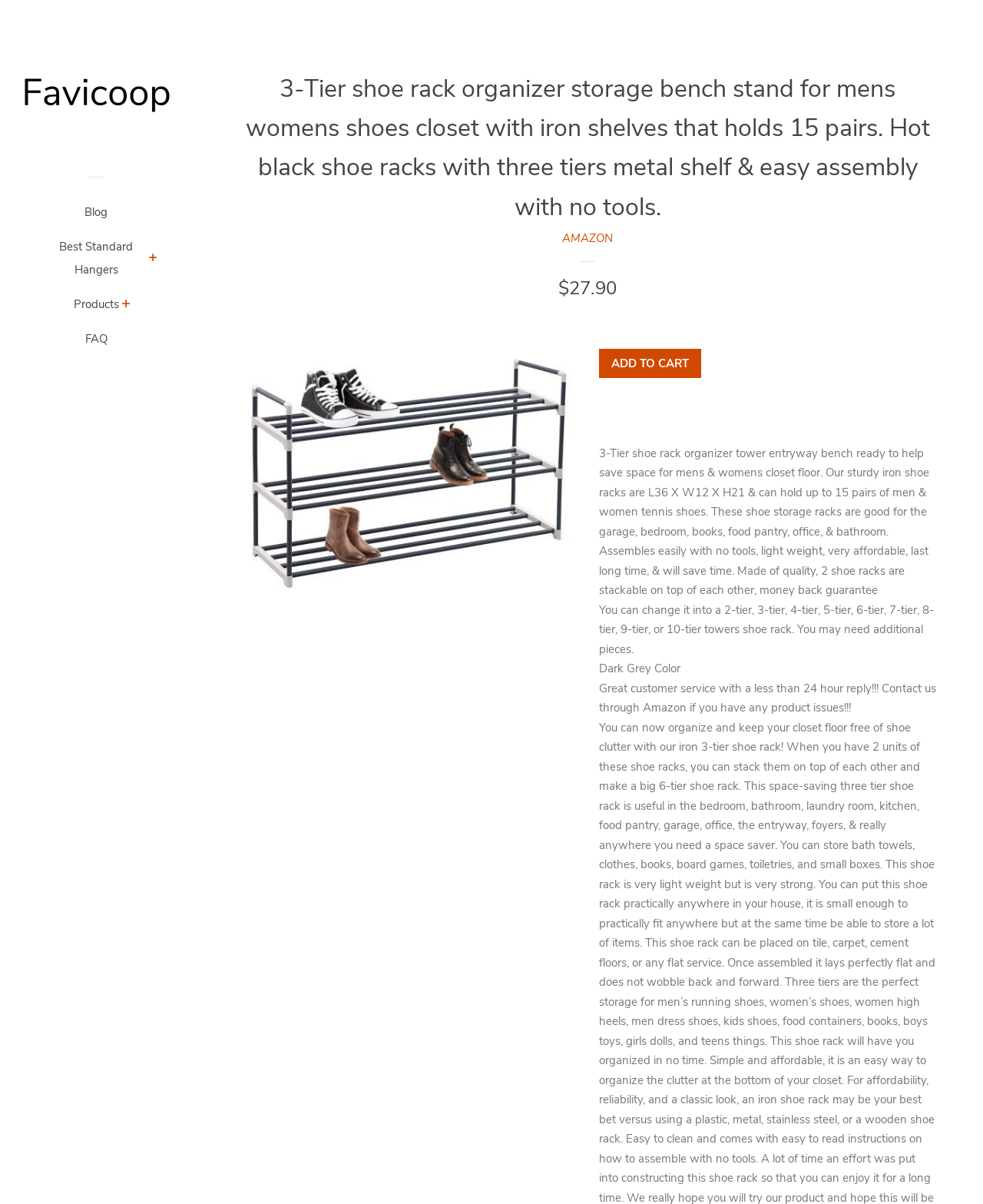Please specify the bounding box coordinates of the clickable section necessary to execute the following command: "Add the product to cart".

[0.609, 0.29, 0.713, 0.314]